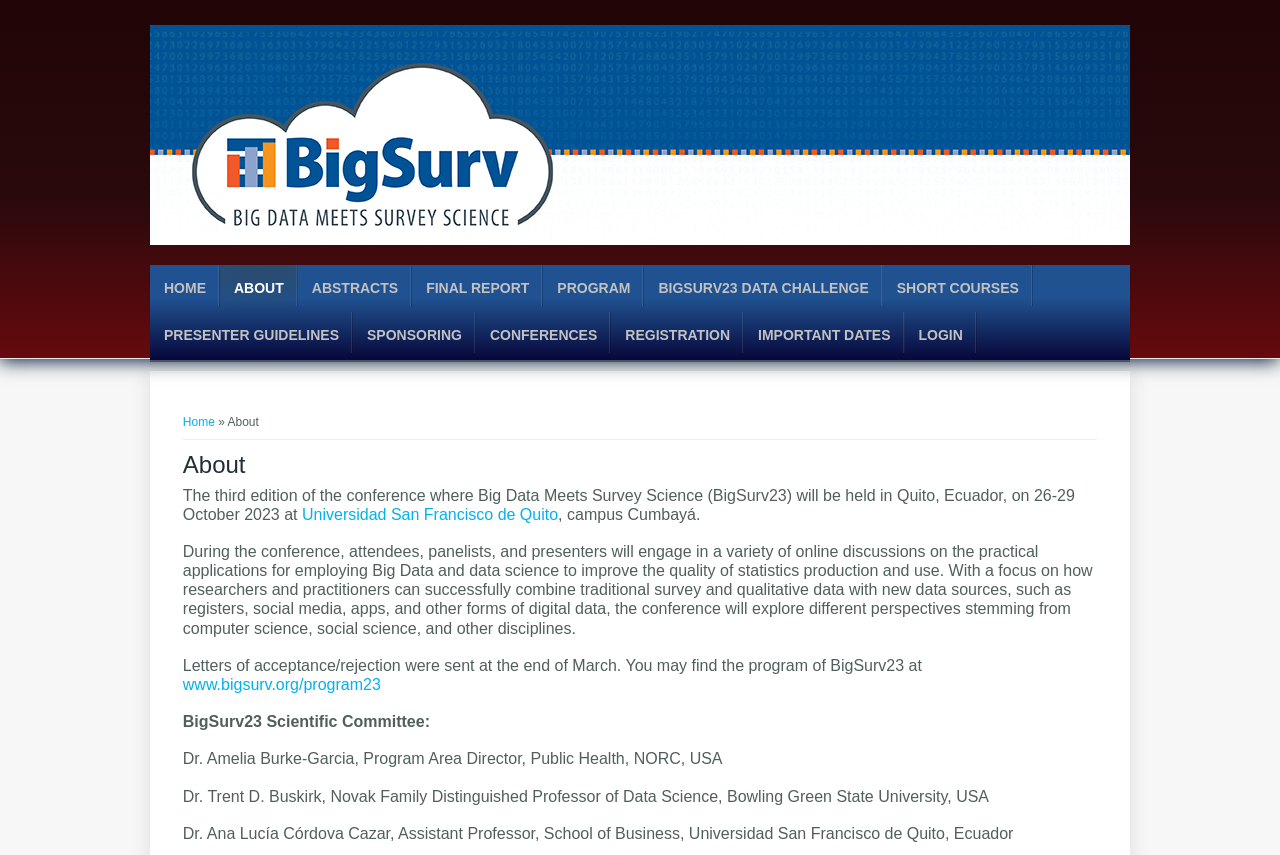Determine the bounding box coordinates of the clickable region to follow the instruction: "learn about abstracts".

[0.233, 0.31, 0.322, 0.365]